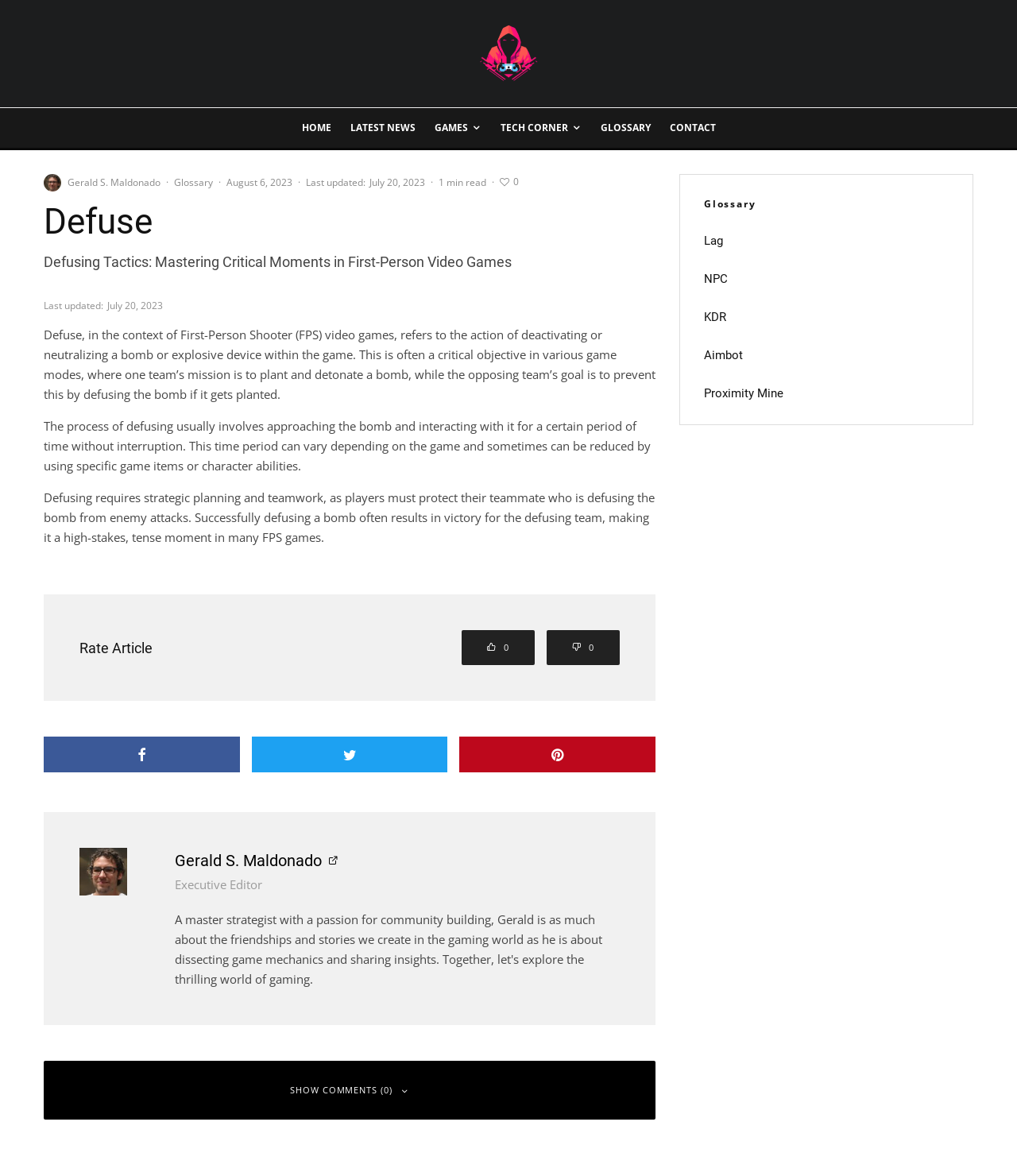What is the purpose of defusing a bomb?
Provide an in-depth and detailed answer to the question.

I found the purpose of defusing a bomb by reading the article, which states that defusing a bomb is a critical objective in various game modes, where one team's mission is to plant and detonate a bomb, while the opposing team's goal is to prevent this by defusing the bomb if it gets planted.